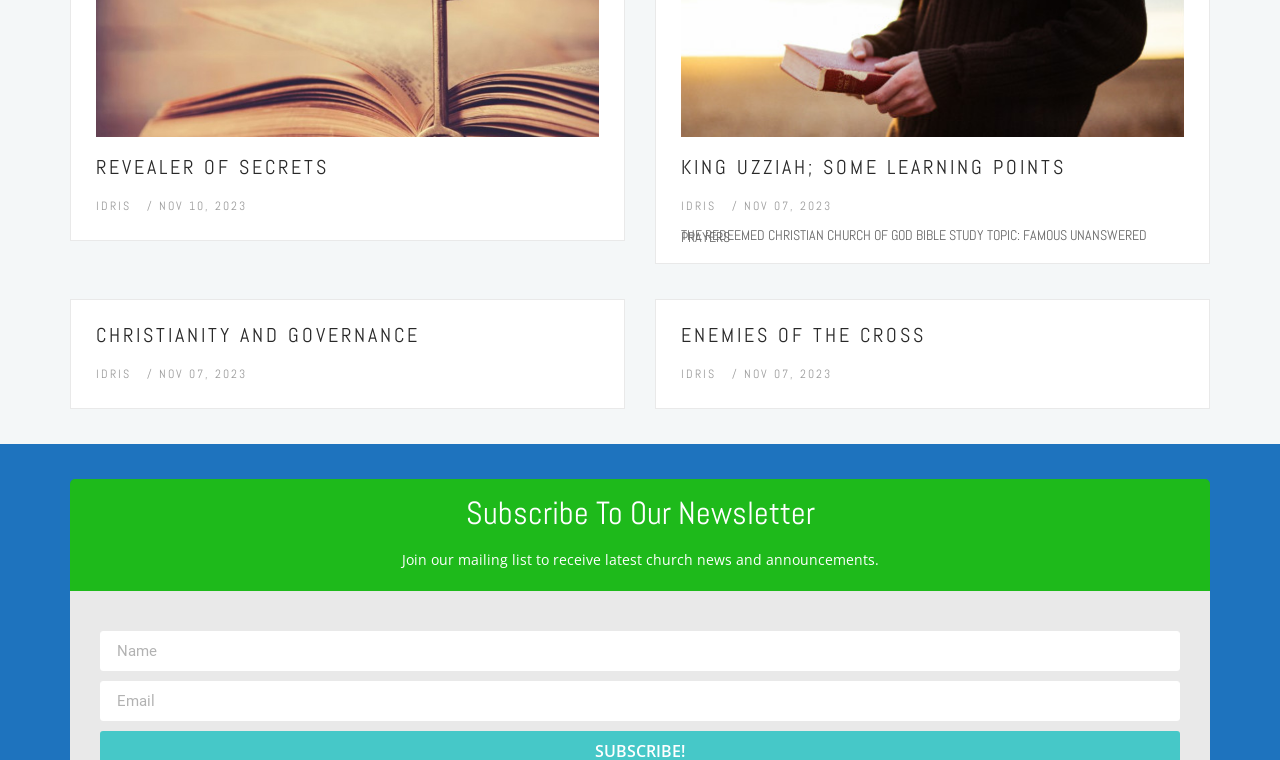Using the webpage screenshot and the element description Revealer of Secrets, determine the bounding box coordinates. Specify the coordinates in the format (top-left x, top-left y, bottom-right x, bottom-right y) with values ranging from 0 to 1.

[0.075, 0.202, 0.257, 0.236]